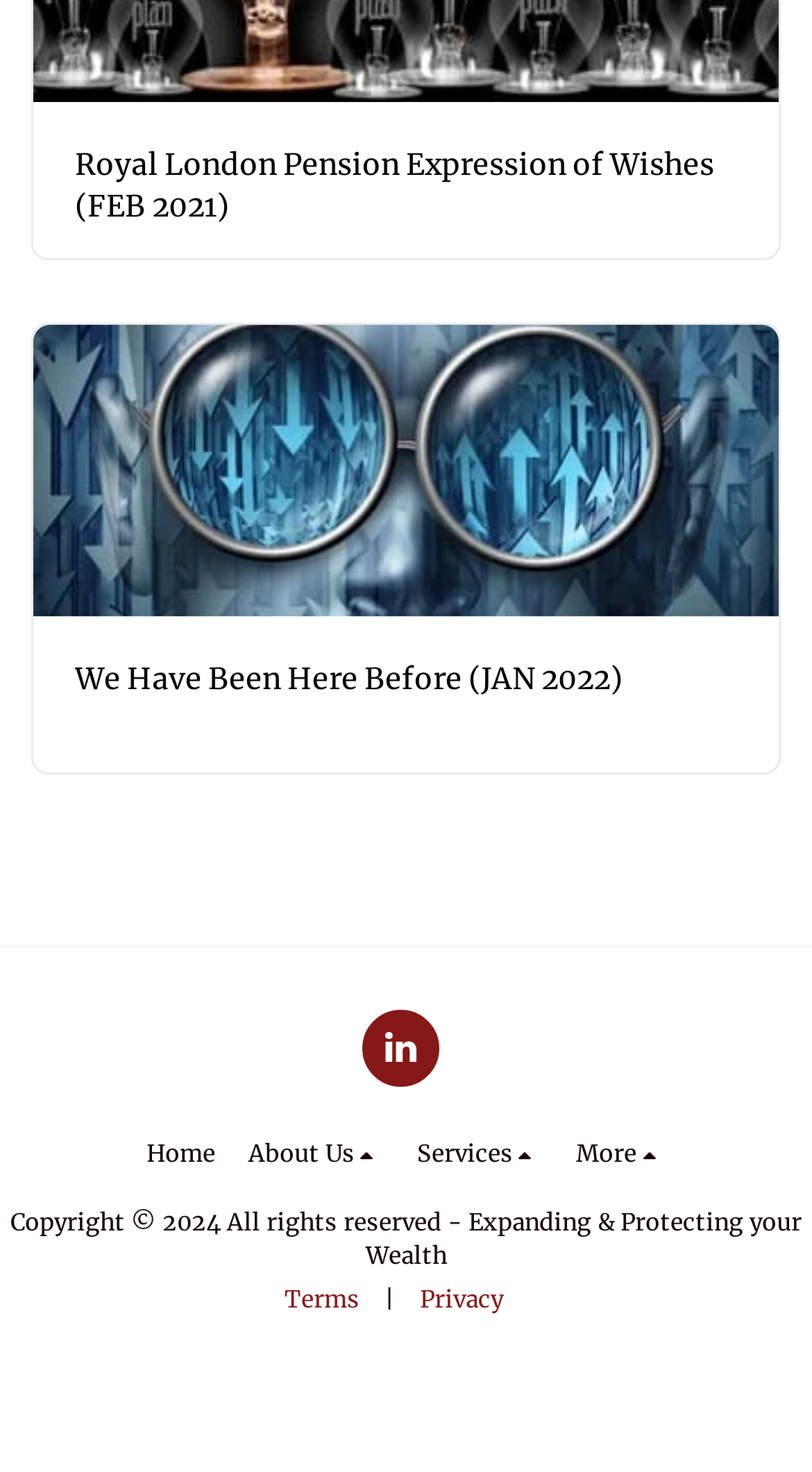Locate the bounding box coordinates of the element that should be clicked to execute the following instruction: "Click the 'Terms' link".

[0.35, 0.873, 0.442, 0.893]